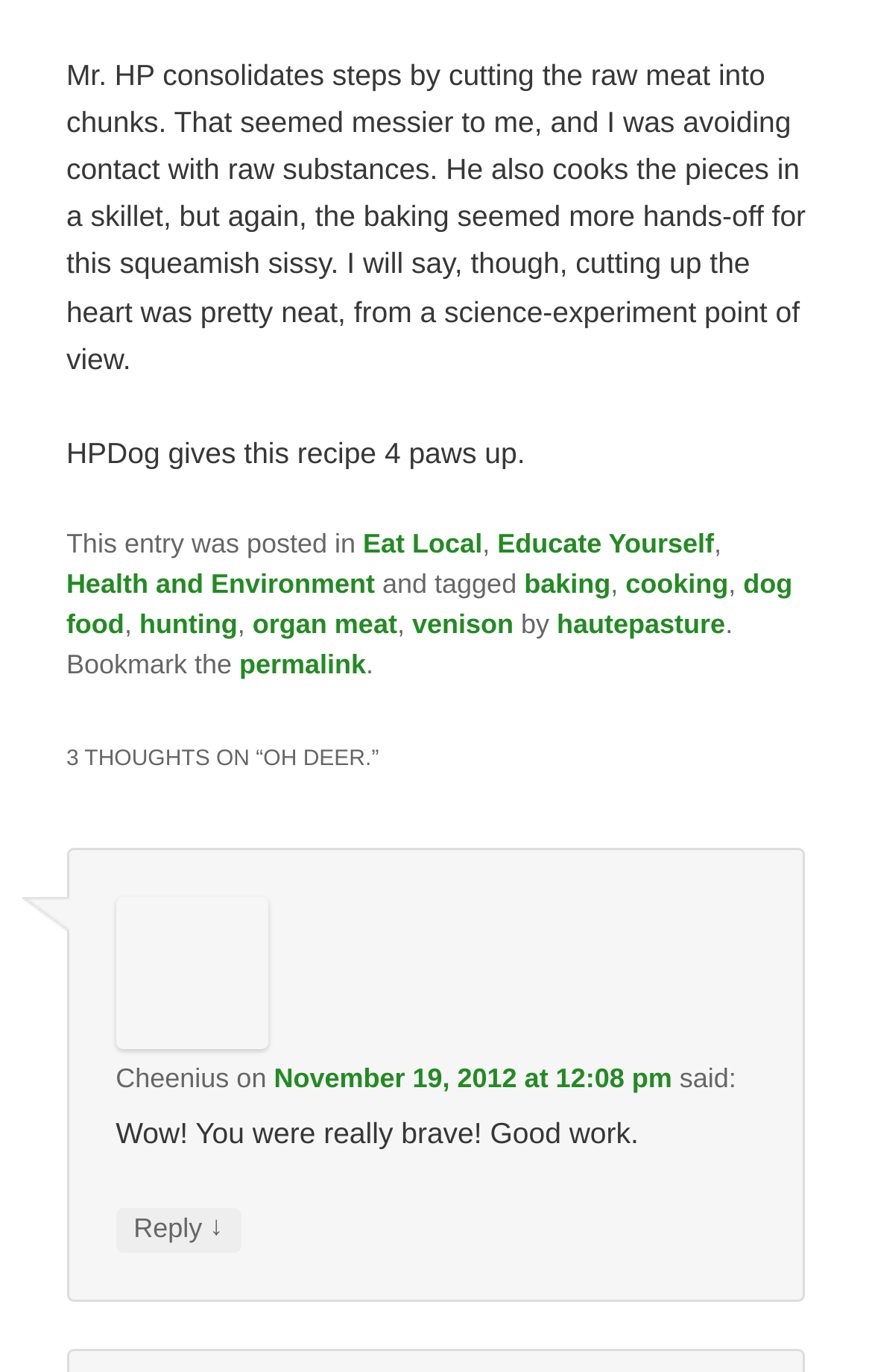Could you locate the bounding box coordinates for the section that should be clicked to accomplish this task: "Click the 'Eat Local' link".

[0.416, 0.385, 0.553, 0.408]